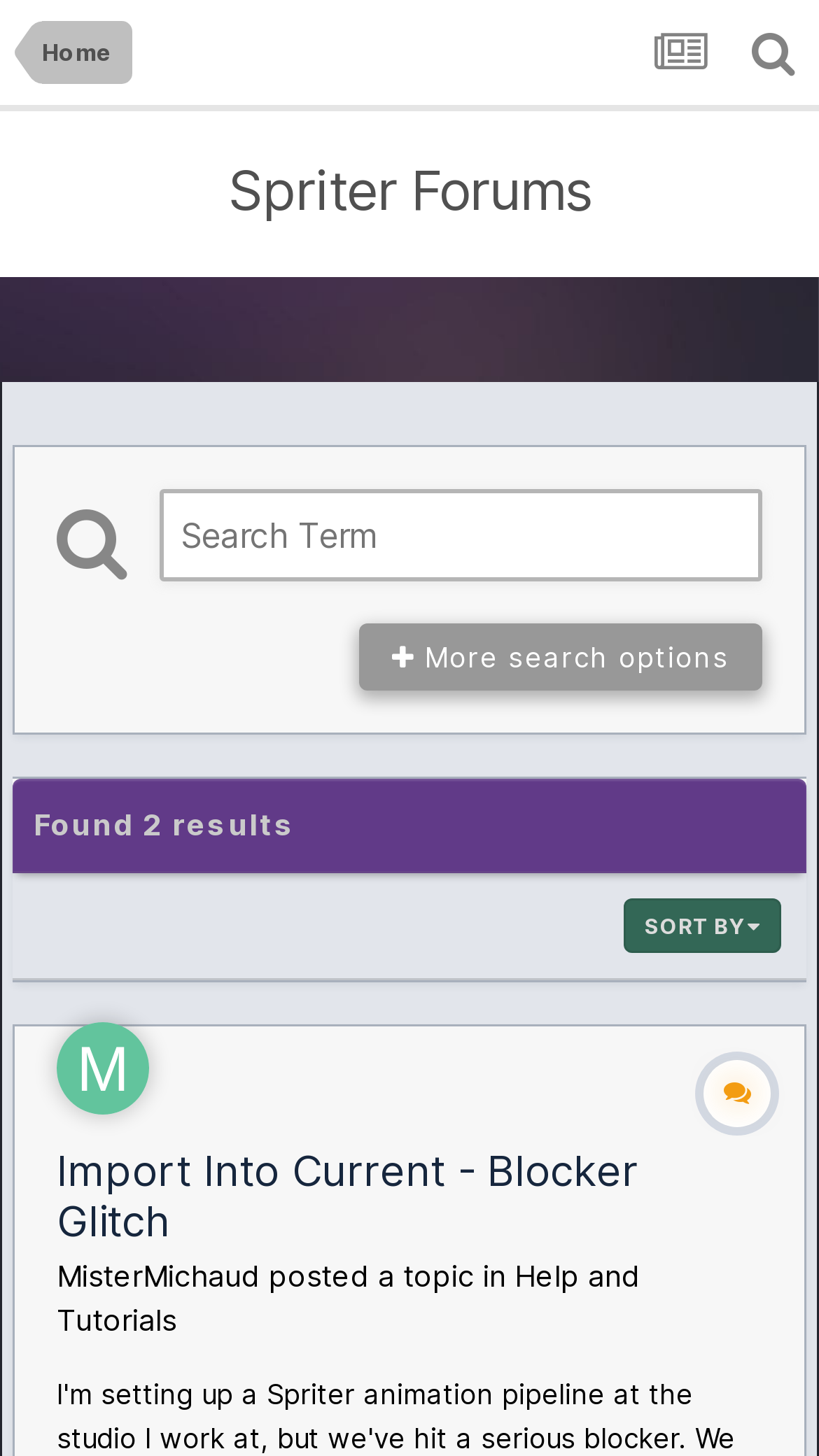Highlight the bounding box coordinates of the element that should be clicked to carry out the following instruction: "view topic 'Import Into Current - Blocker Glitch'". The coordinates must be given as four float numbers ranging from 0 to 1, i.e., [left, top, right, bottom].

[0.069, 0.788, 0.779, 0.857]